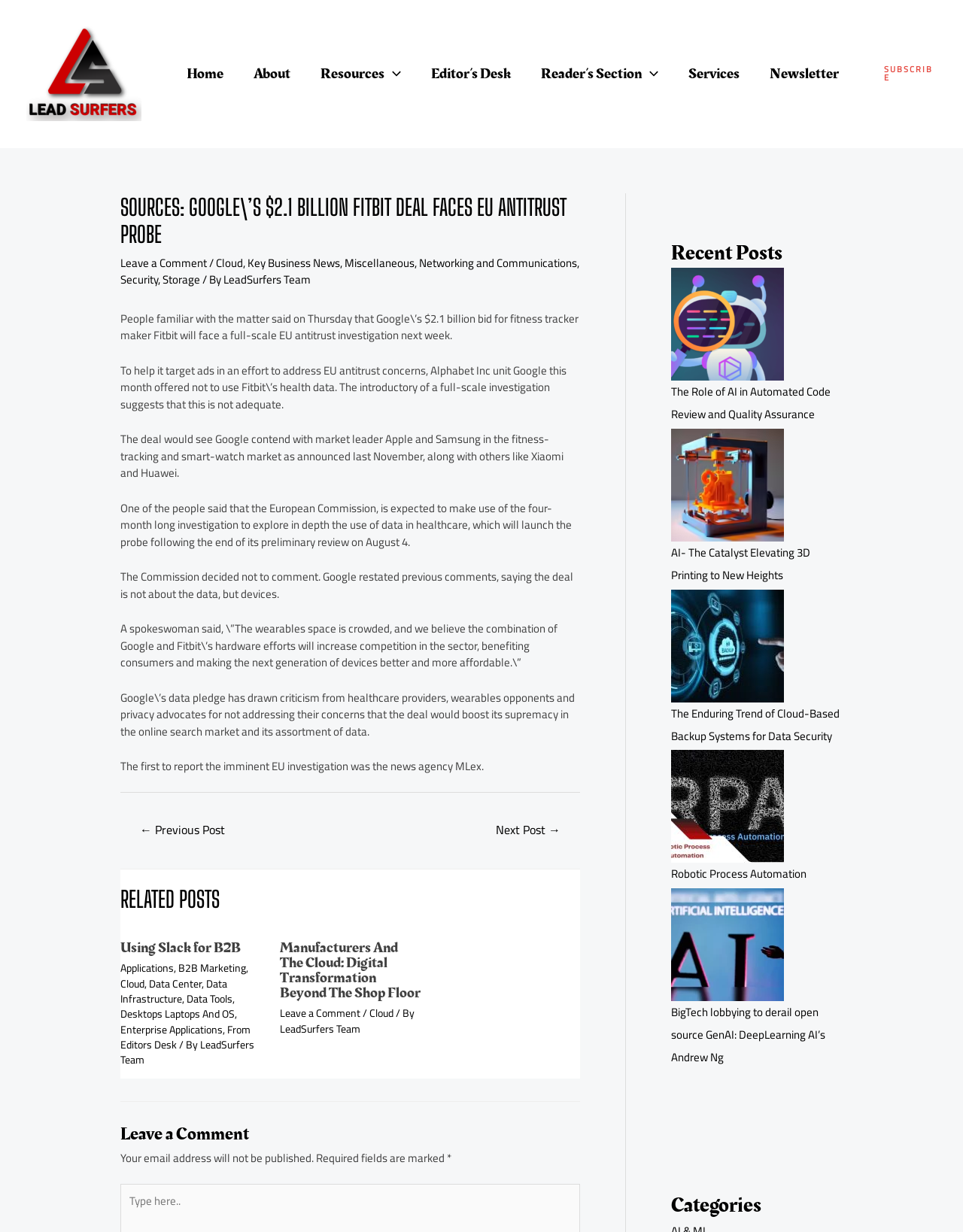Please identify the bounding box coordinates of the region to click in order to complete the task: "Subscribe to the newsletter". The coordinates must be four float numbers between 0 and 1, specified as [left, top, right, bottom].

[0.918, 0.053, 0.973, 0.067]